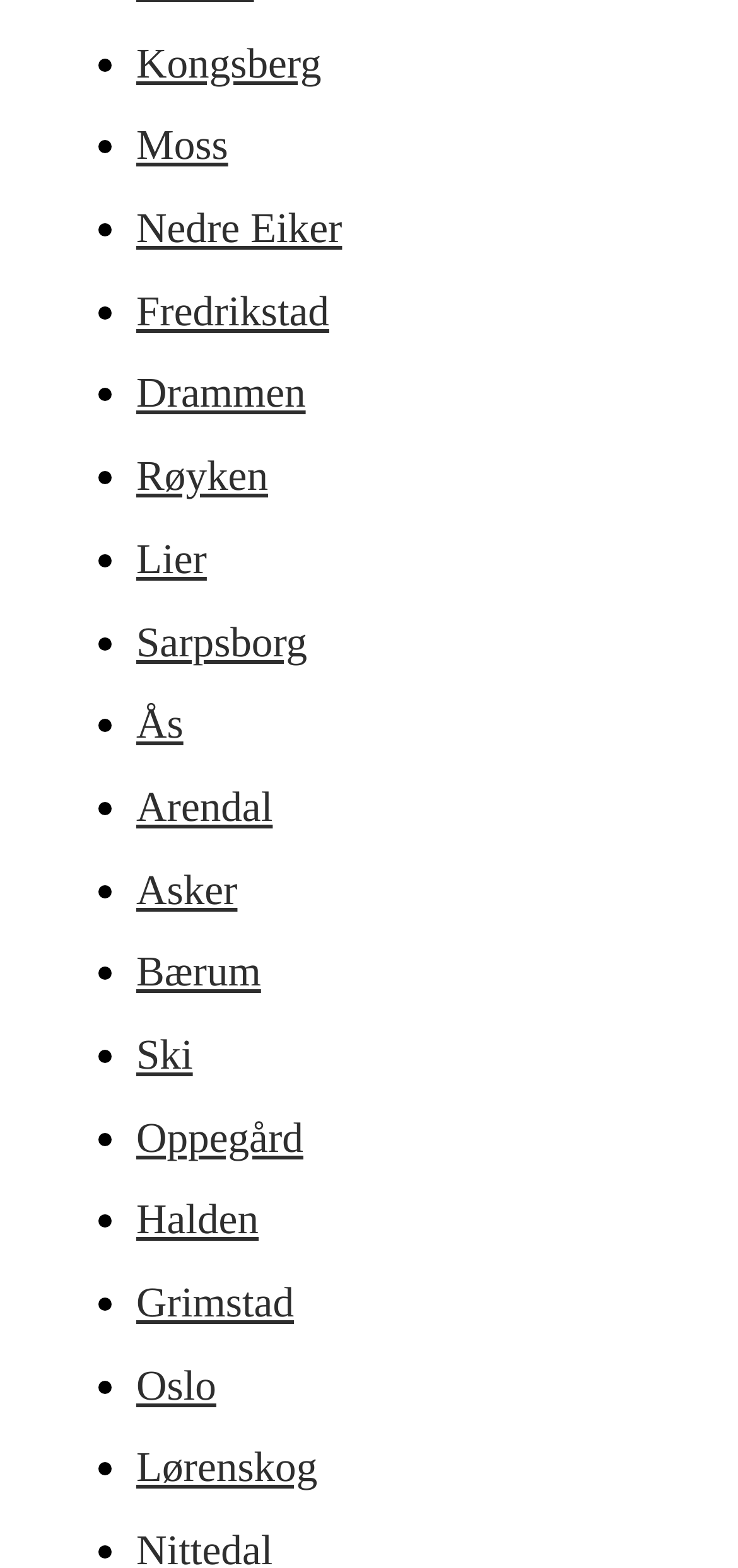Identify and provide the bounding box coordinates of the UI element described: "Nedre Eiker". The coordinates should be formatted as [left, top, right, bottom], with each number being a float between 0 and 1.

[0.185, 0.13, 0.464, 0.161]